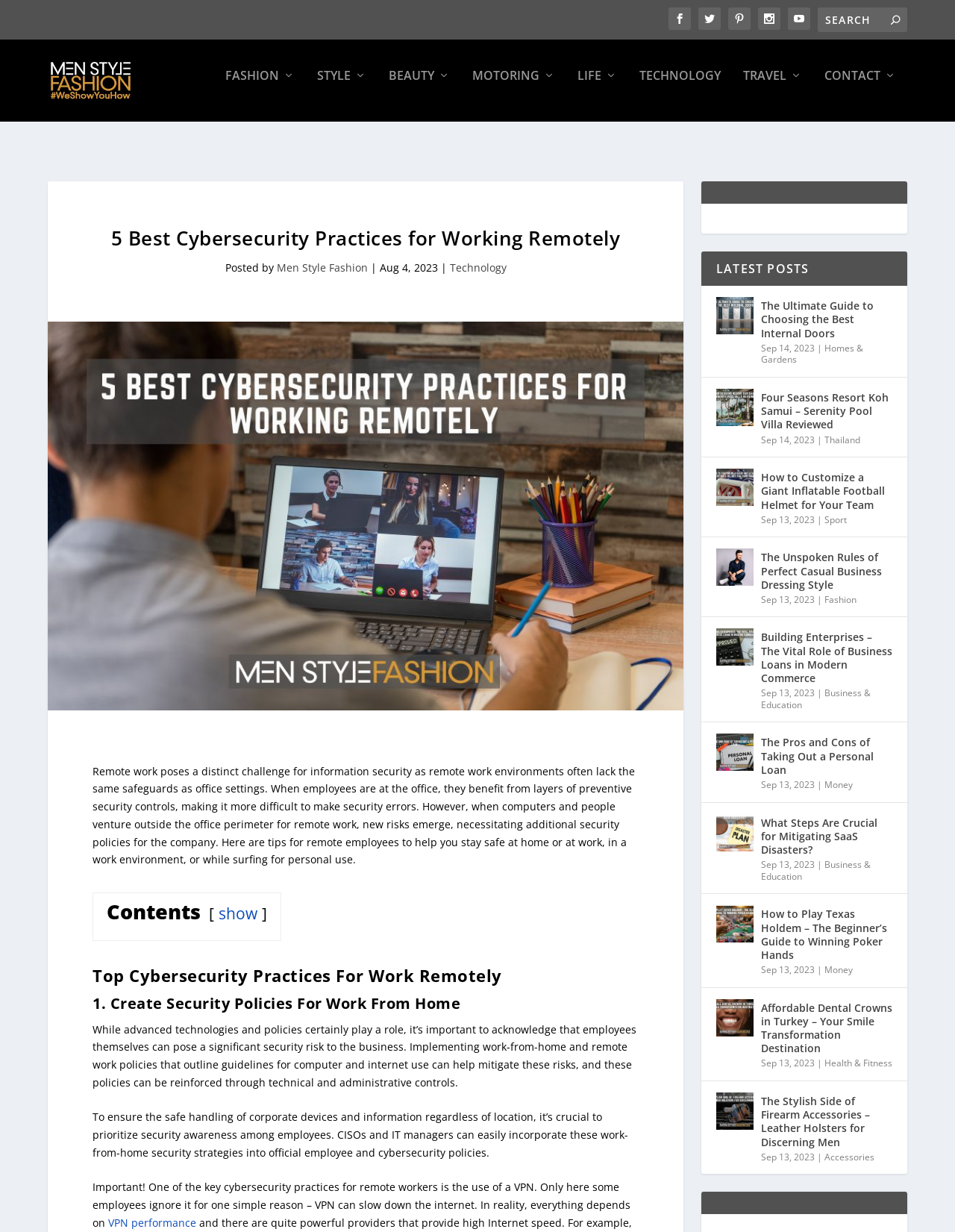Provide the bounding box coordinates in the format (top-left x, top-left y, bottom-right x, bottom-right y). All values are floating point numbers between 0 and 1. Determine the bounding box coordinate of the UI element described as: parent_node: FASHION

[0.05, 0.046, 0.188, 0.093]